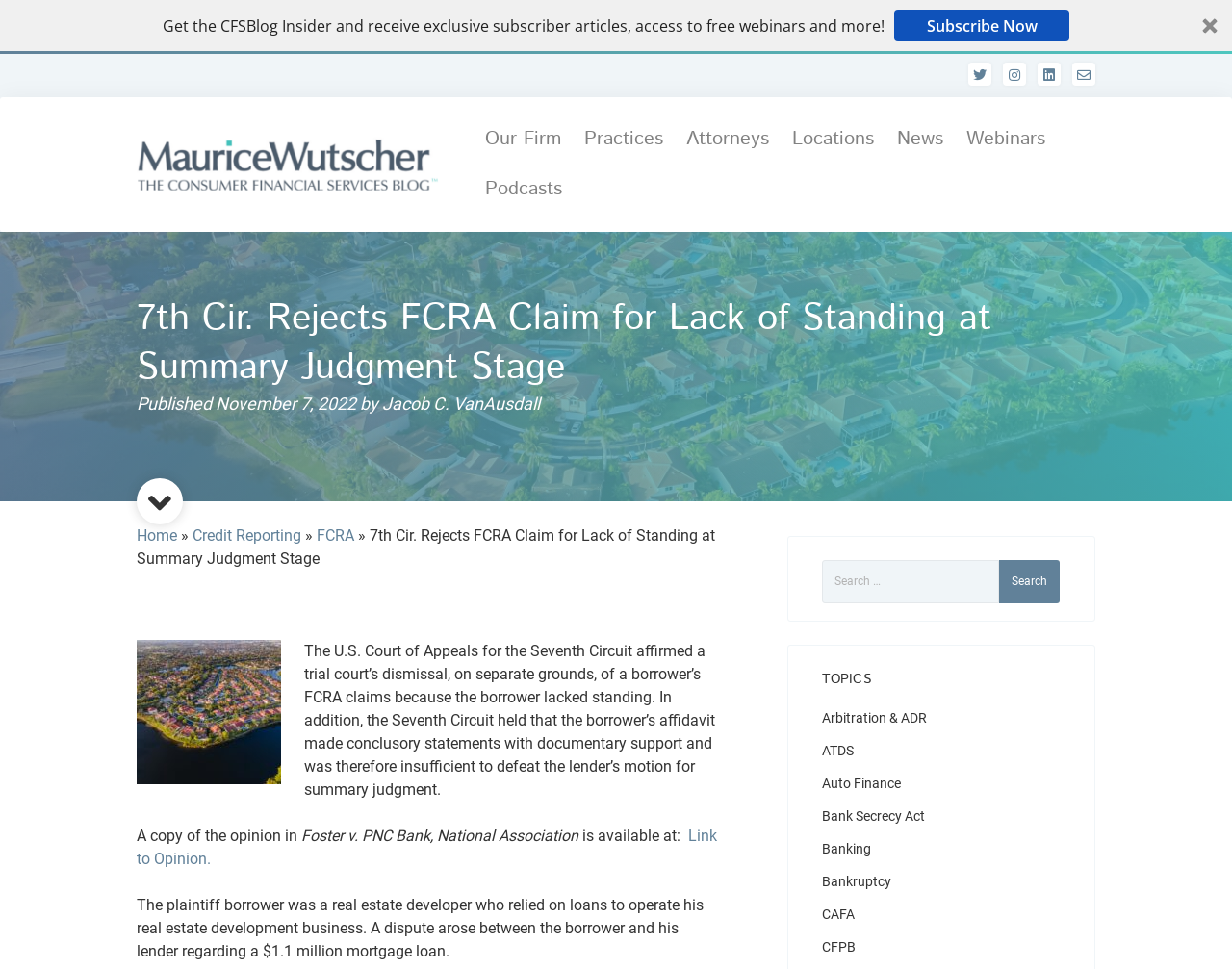What is the name of the court mentioned in the article?
From the screenshot, provide a brief answer in one word or phrase.

U.S. Court of Appeals for the Seventh Circuit